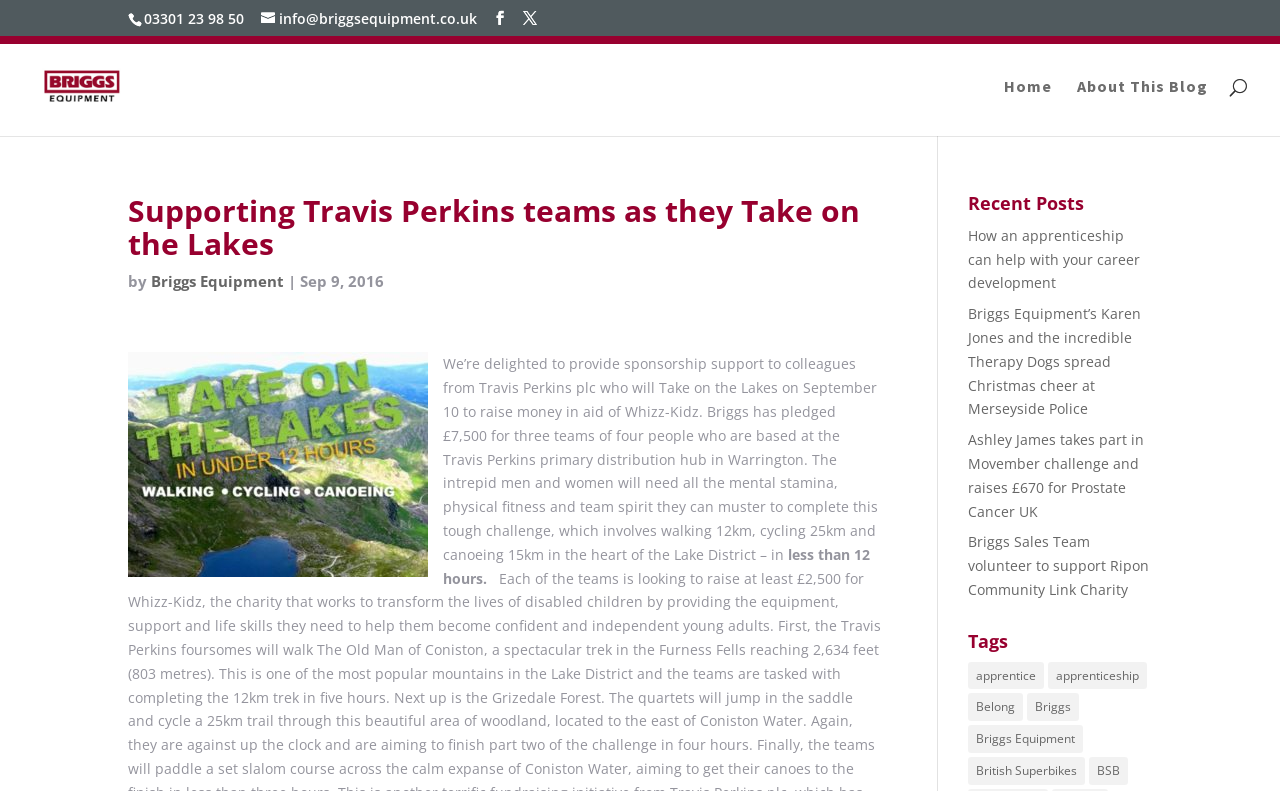Identify and provide the bounding box for the element described by: "alt="Briggs Equipment Blog"".

[0.026, 0.095, 0.116, 0.118]